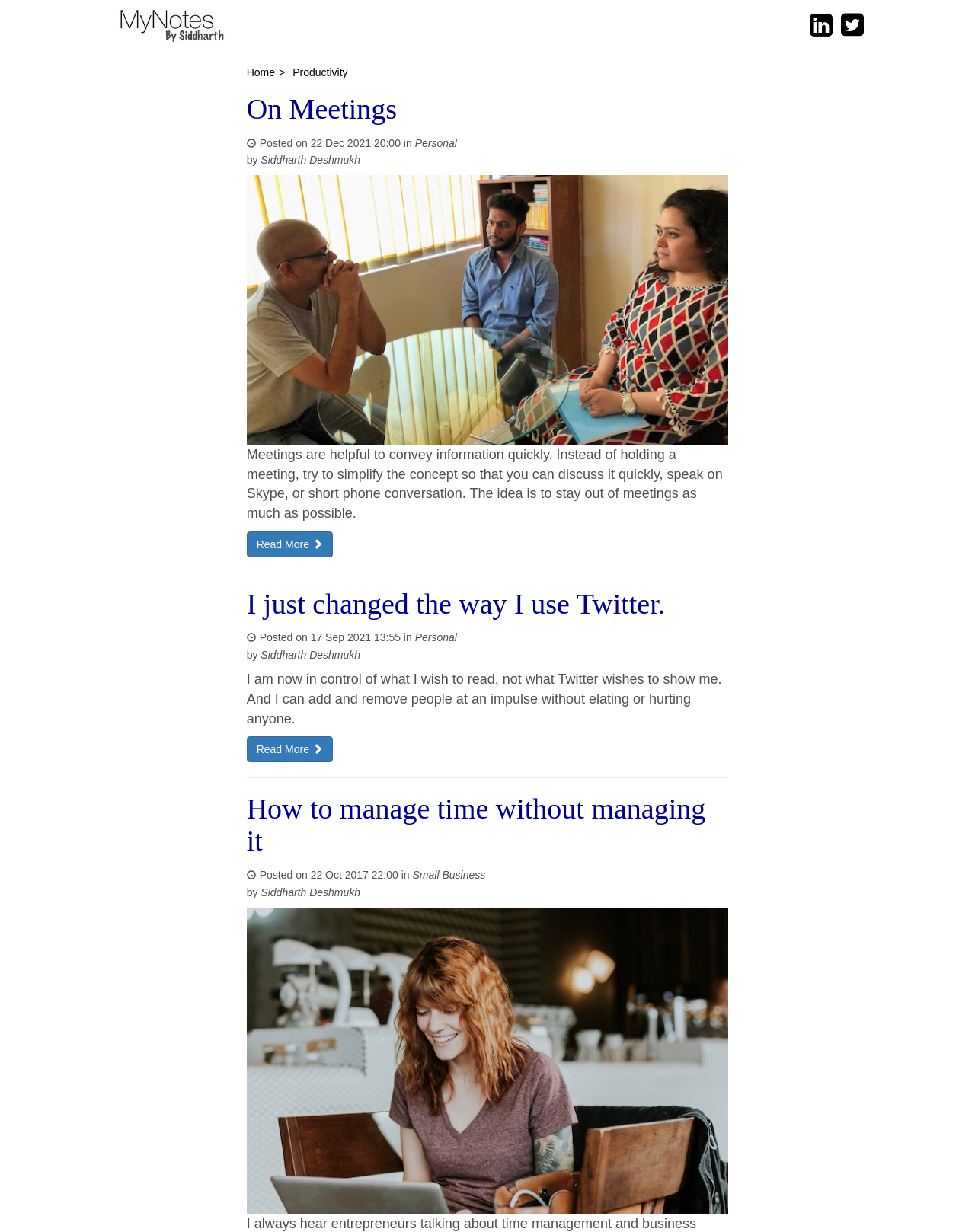Write an exhaustive caption that covers the webpage's main aspects.

This webpage is a personal blog belonging to Siddharth Deshmukh, where he shares his thoughts on technology, leadership, startups, product development, and life. 

At the top, there are several links, including a home button, and social media icons, such as Facebook and Twitter, aligned horizontally. Below these links, there is a navigation menu with options like "Home" and "Productivity", separated by a ">" symbol.

The main content of the webpage is divided into three sections, each representing a blog post. The first post is titled "On Meetings" and has a brief summary that discusses the importance of simplifying concepts to avoid unnecessary meetings. The post is categorized under "Personal" and is written by Siddharth Deshmukh. There is a "Read More" button at the bottom of the summary.

The second post is titled "I just changed the way I use Twitter" and discusses the author's new approach to using Twitter. This post is also categorized under "Personal" and is written by Siddharth Deshmukh. Similar to the first post, there is a "Read More" button at the bottom of the summary.

The third post is titled "How to manage time without managing it" and is categorized under "Small Business". This post is also written by Siddharth Deshmukh and has a "Read More" button at the bottom of the summary. Each post is separated by a horizontal line, making it easy to distinguish between them.